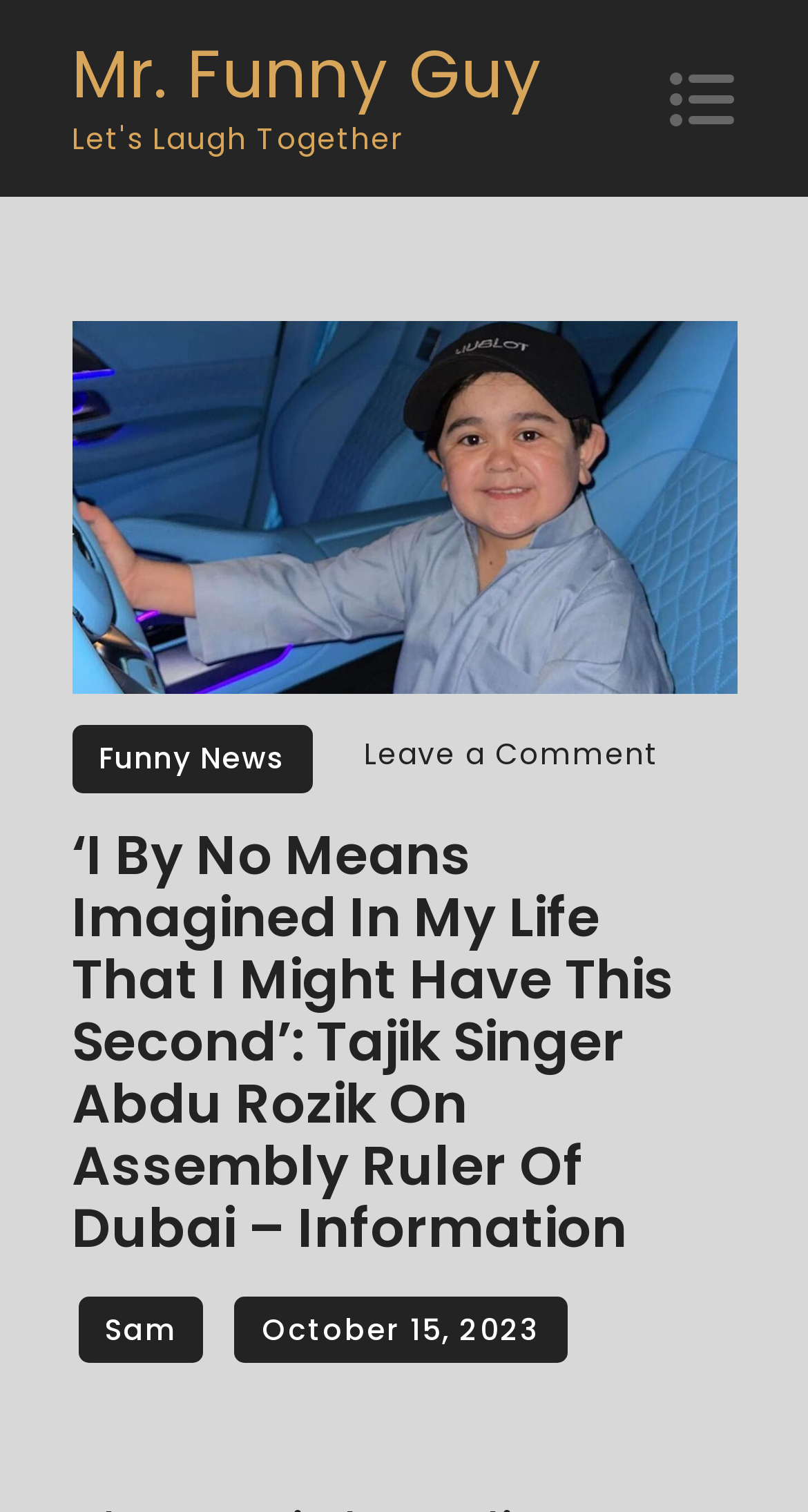Provide a brief response to the question using a single word or phrase: 
Who is the ruler of Dubai mentioned in the article?

Sheikh Mohammed bin